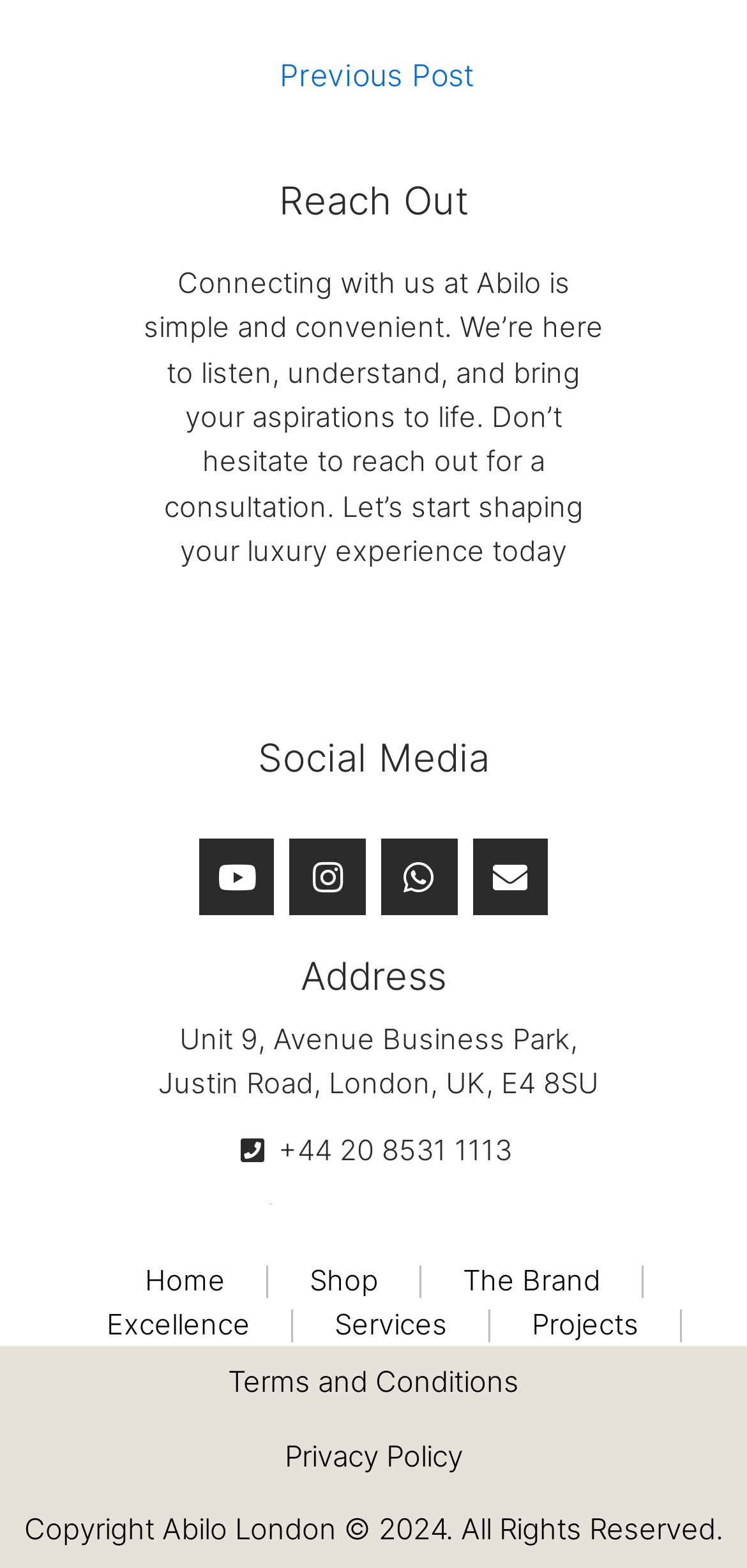Please identify the bounding box coordinates of the area I need to click to accomplish the following instruction: "Visit our Youtube page".

[0.266, 0.535, 0.368, 0.584]